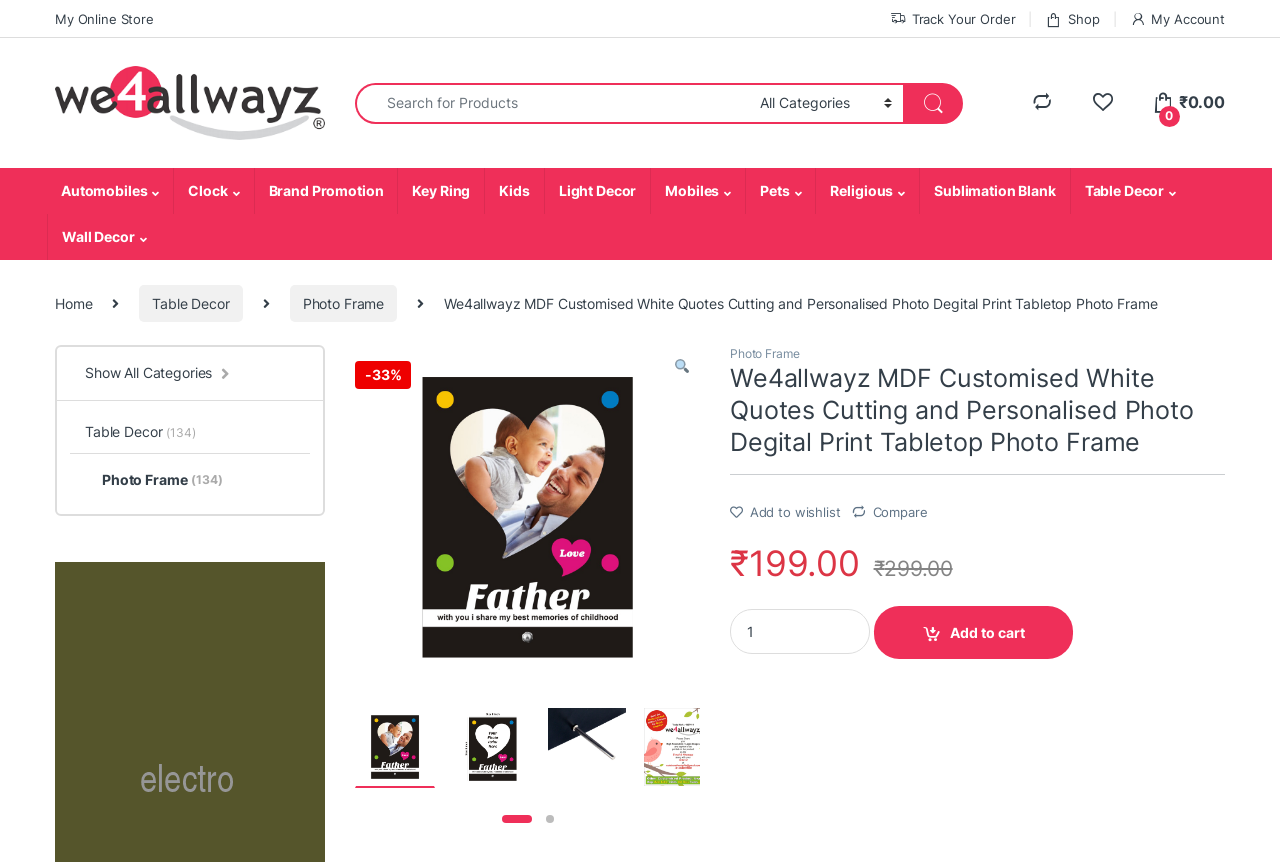What is the name of the online store?
Give a comprehensive and detailed explanation for the question.

The name of the online store can be found at the top of the webpage, where it says 'My Online Store'.